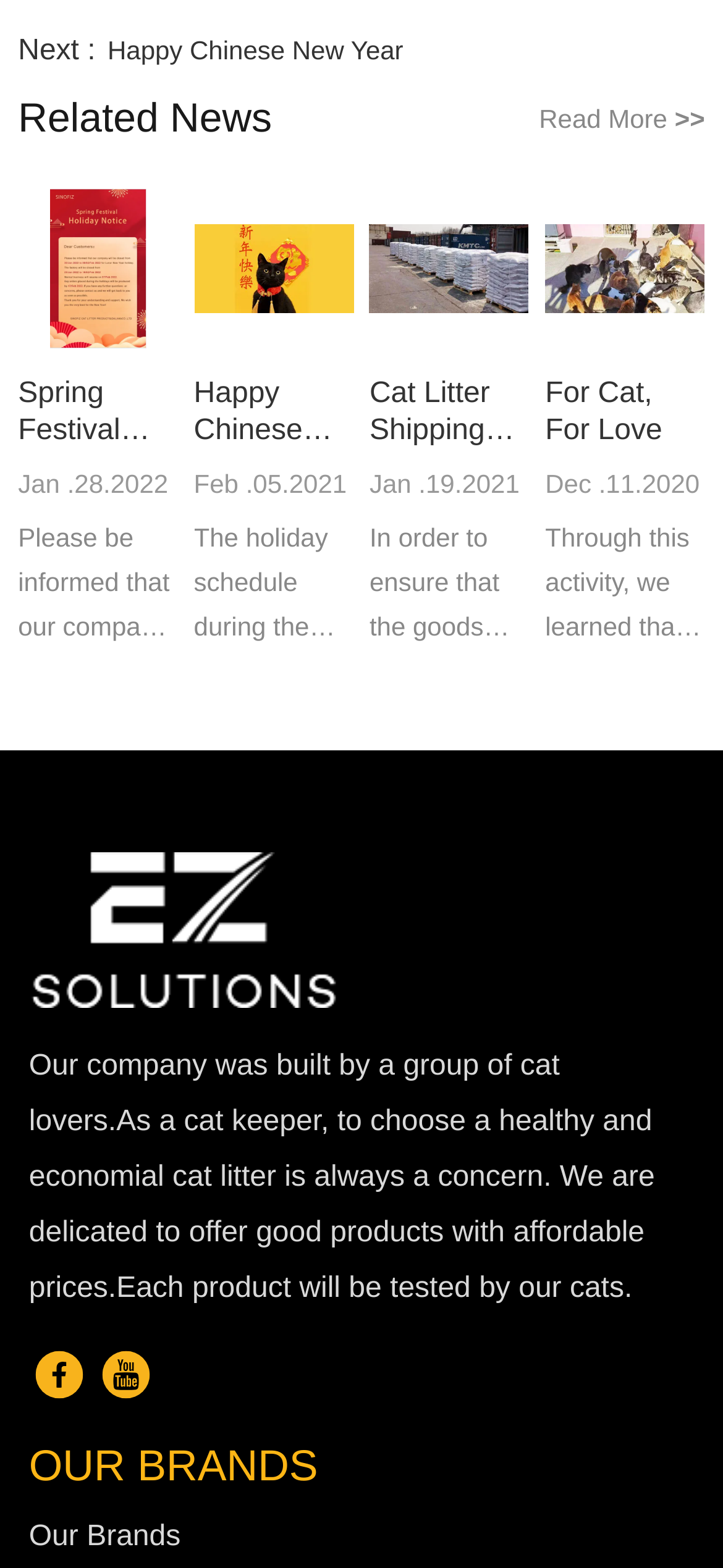Please predict the bounding box coordinates (top-left x, top-left y, bottom-right x, bottom-right y) for the UI element in the screenshot that fits the description: Read More >>

[0.745, 0.058, 0.975, 0.093]